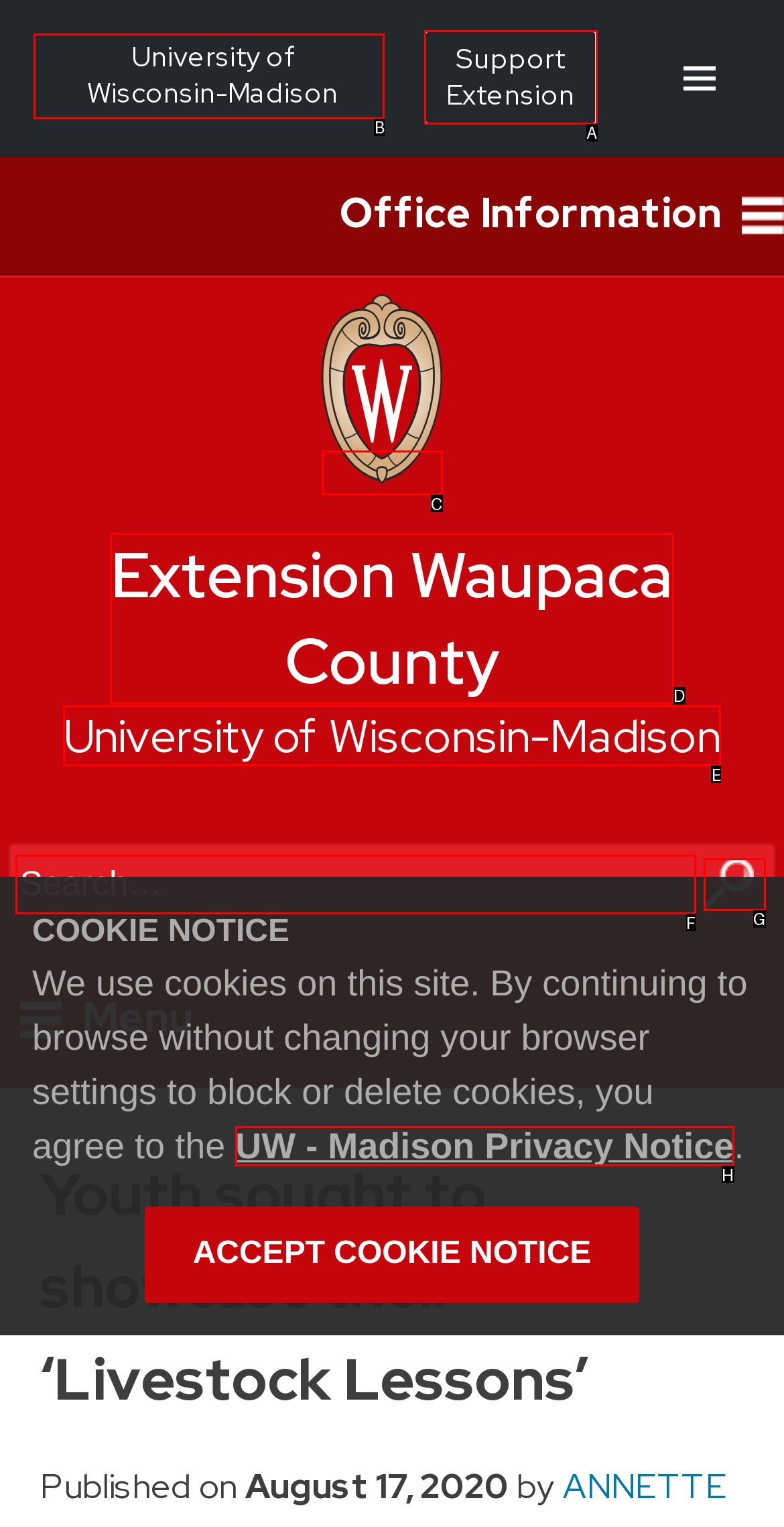Identify the HTML element to select in order to accomplish the following task: Go to Extension Waupaca County
Reply with the letter of the chosen option from the given choices directly.

D